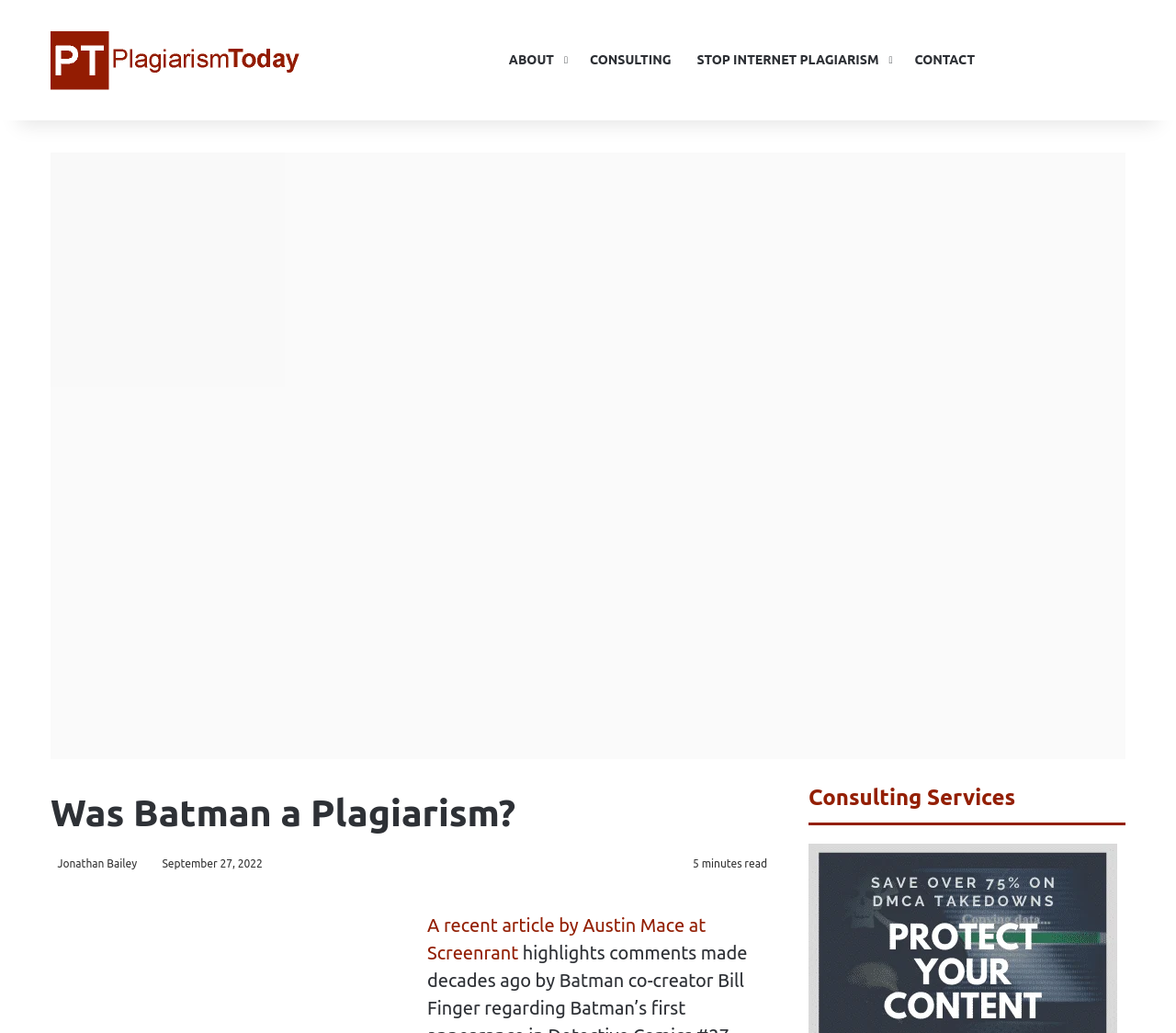Carefully observe the image and respond to the question with a detailed answer:
What is the name of the website?

The name of the website can be found in the top navigation bar, where it is written 'Plagiarism Today' as a link.